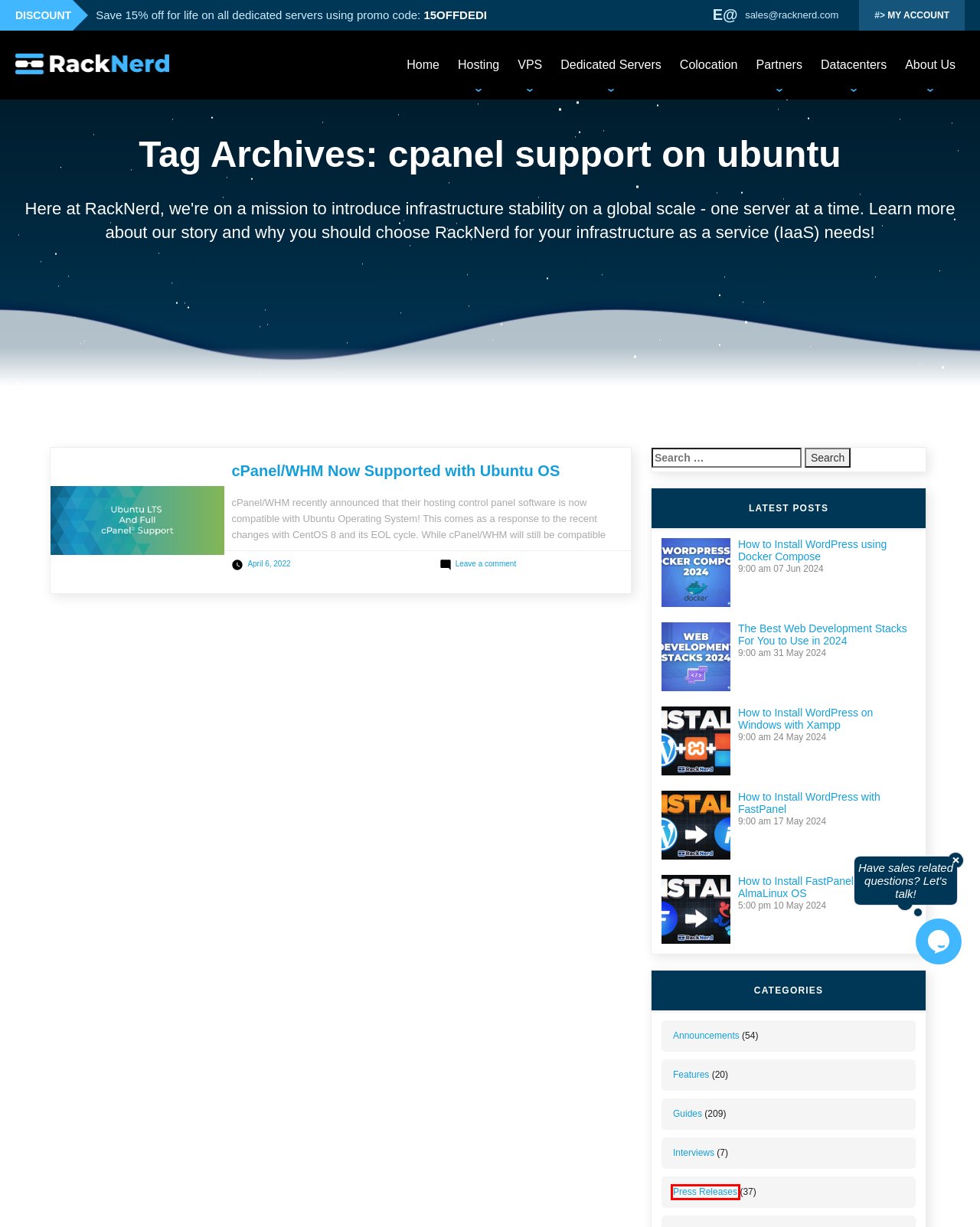Given a webpage screenshot with a red bounding box around a particular element, identify the best description of the new webpage that will appear after clicking on the element inside the red bounding box. Here are the candidates:
A. How to Install WordPress with FastPanel — RackNerd
B. cPanel/WHM Now Supported with Ubuntu OS — RackNerd
C. How to Install WordPress using Docker Compose  — RackNerd
D. Features |
E. How to Install WordPress on Windows with Xampp — RackNerd
F. How to Install FastPanel on AlmaLinux OS — RackNerd
G. Press Releases |
H. Announcements |

G